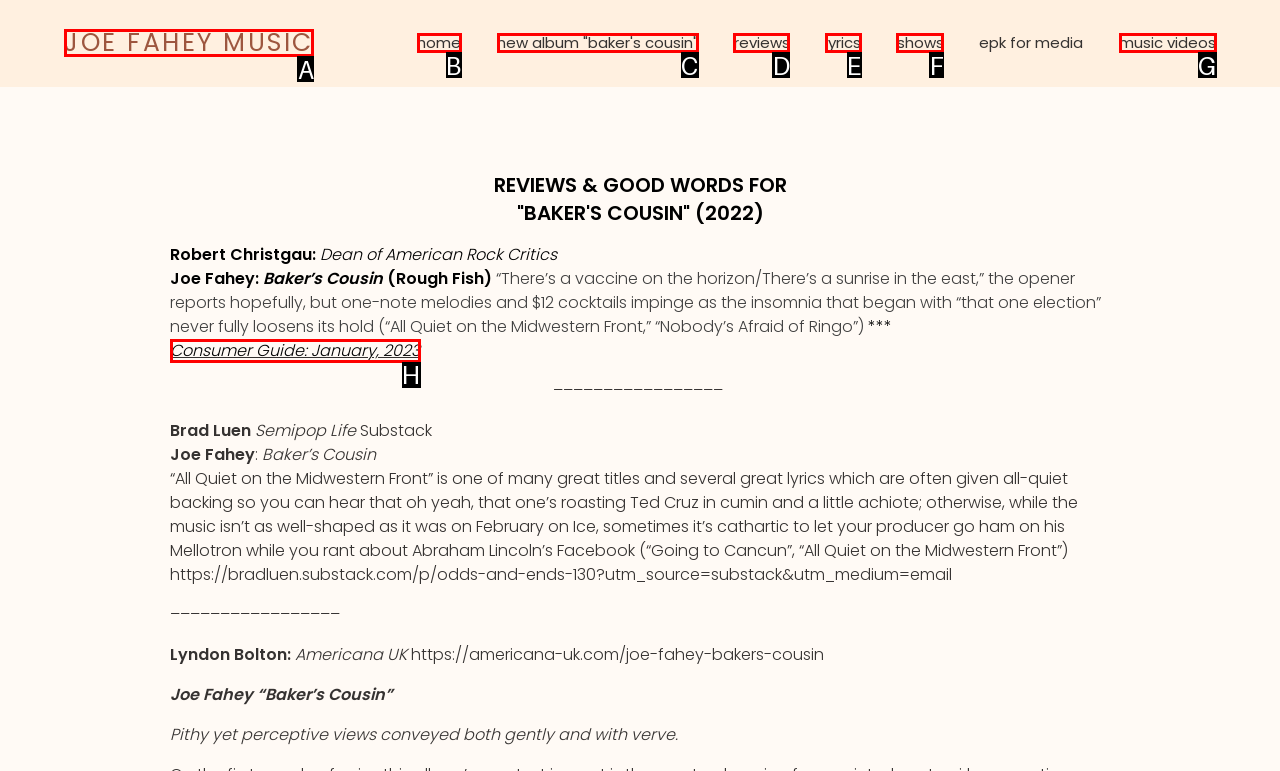Select the letter that corresponds to this element description: Joe Fahey Music
Answer with the letter of the correct option directly.

A